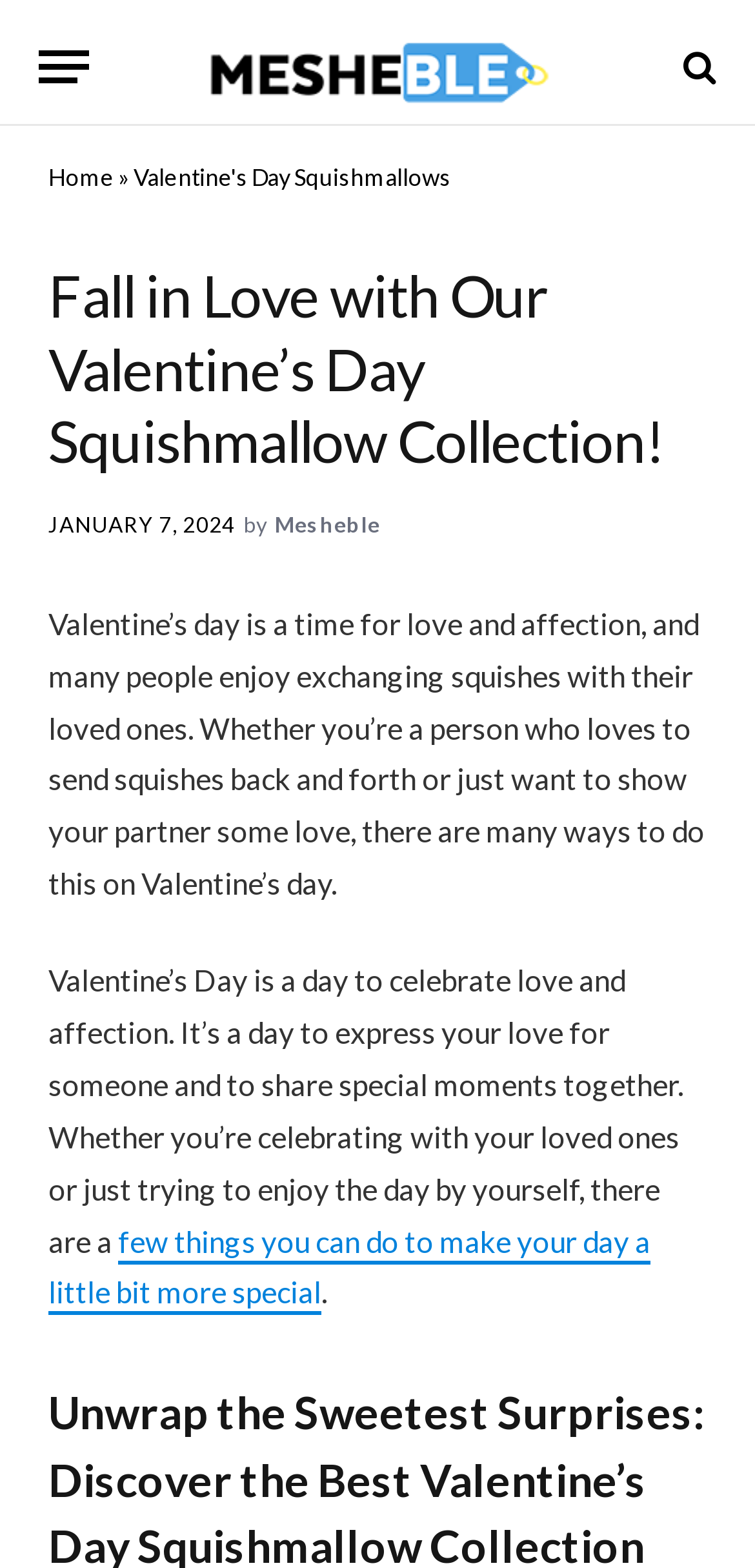Construct a comprehensive caption that outlines the webpage's structure and content.

The webpage is about Valentine's Day Squishmallows, a collection of adorable plush toys perfect for gifting to loved ones on February 14th. At the top left corner, there is a "Menu" button. Next to it, there is a link to "Mesheble" with an accompanying image. On the top right corner, there is a link with a search icon. Below the top navigation, there is a link to "Home" followed by a right arrow symbol.

The main content of the webpage is headed by a title "Fall in Love with Our Valentine’s Day Squishmallow Collection!" which spans almost the entire width of the page. Below the title, there is a byline "by Mesheble" and a timestamp "JANUARY 7, 2024". The main article is divided into two paragraphs. The first paragraph discusses the significance of Valentine's Day and how people exchange squishes with their loved ones. The second paragraph elaborates on celebrating love and affection on Valentine's Day, whether with loved ones or alone. There is a link within the second paragraph that suggests a few things to make the day more special.